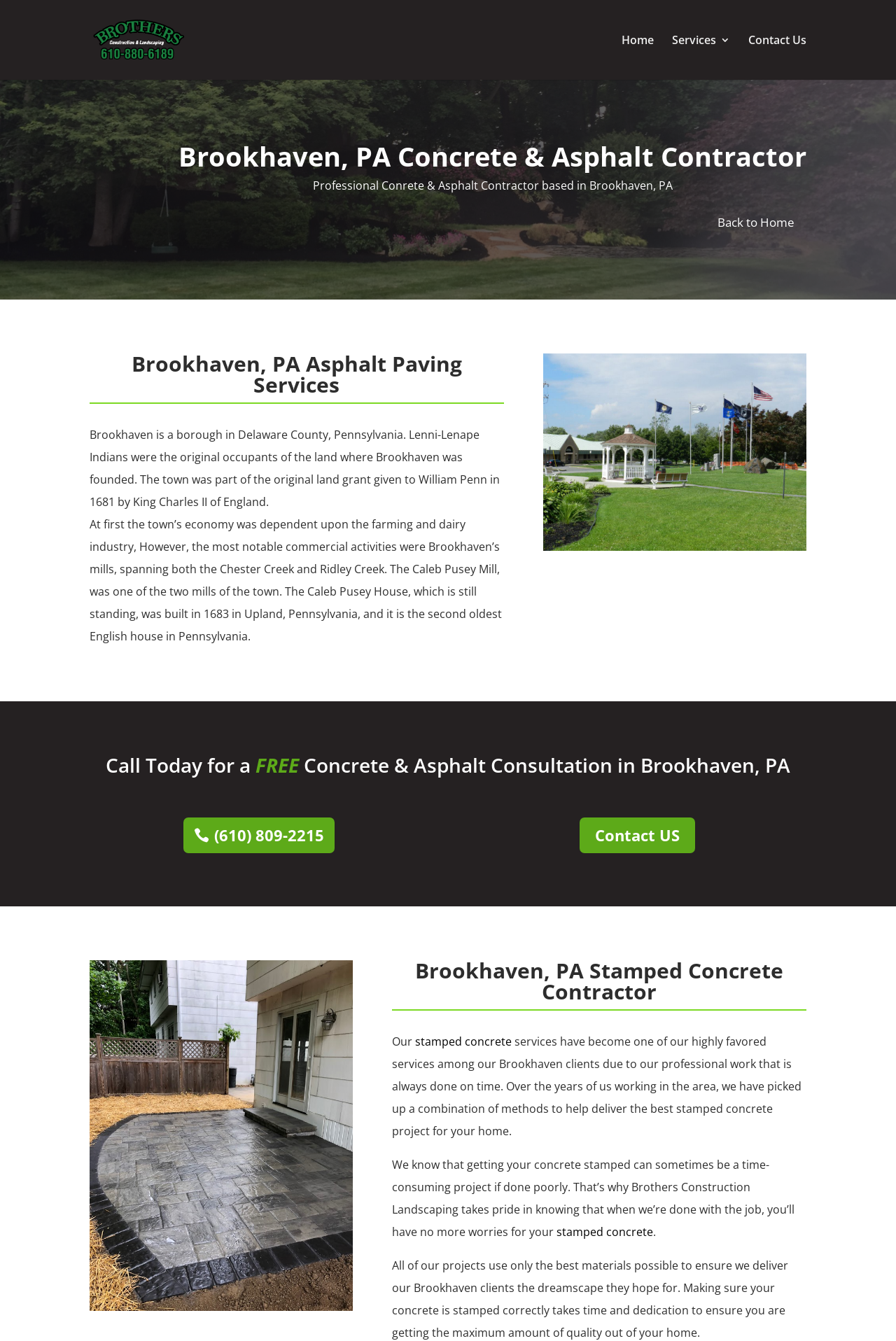Based on the image, provide a detailed response to the question:
What is the focus of the contractor's work?

The focus of the contractor's work can be found in the text 'Our stamped concrete services have become one of our highly favored services among our Brookhaven clients due to our professional work that is always done on time.' This text suggests that the contractor prioritizes professional work that is completed in a timely manner.